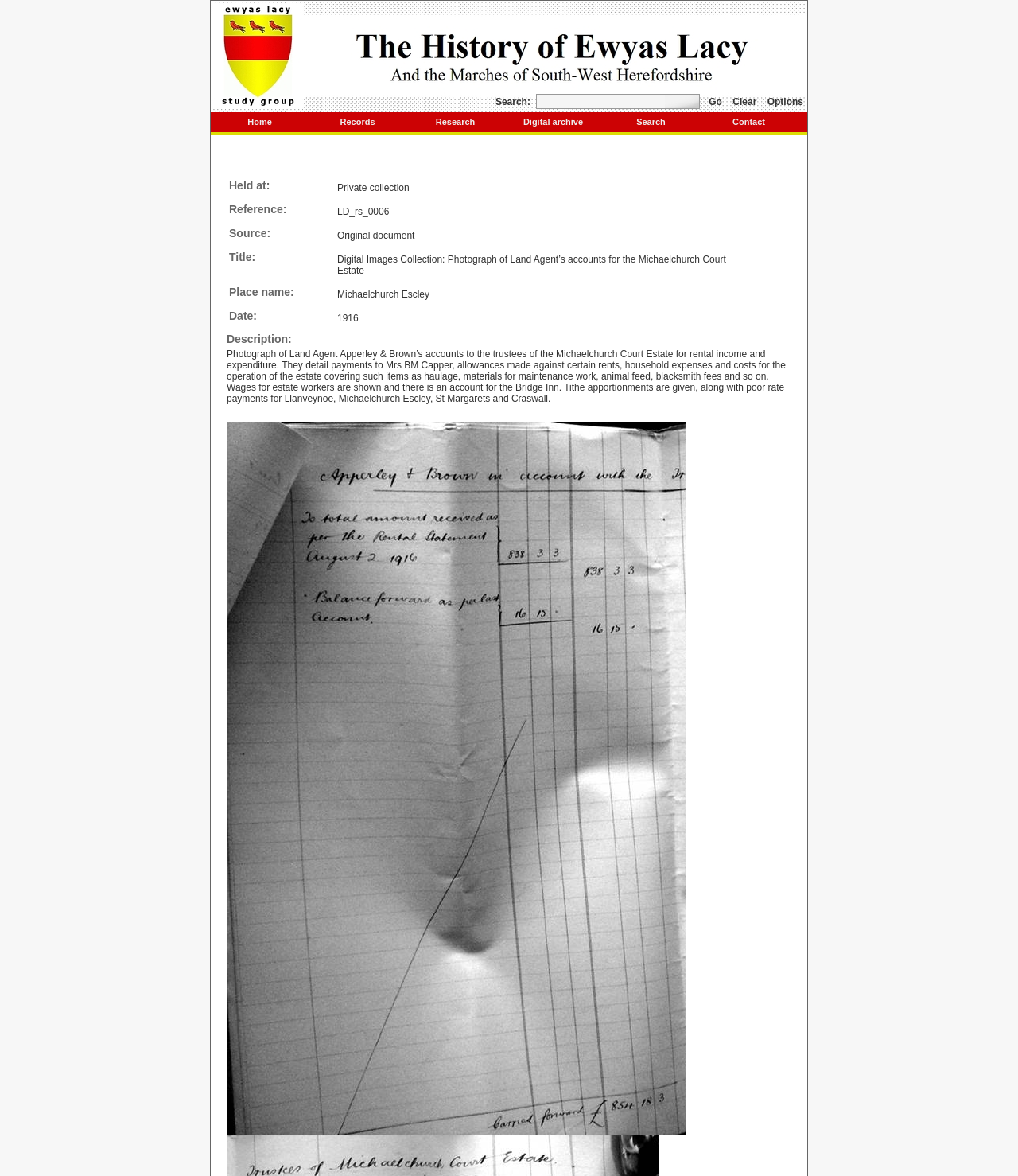Please find the bounding box coordinates of the element that needs to be clicked to perform the following instruction: "Visit the 'Home' page". The bounding box coordinates should be four float numbers between 0 and 1, represented as [left, top, right, bottom].

[0.207, 0.095, 0.303, 0.112]